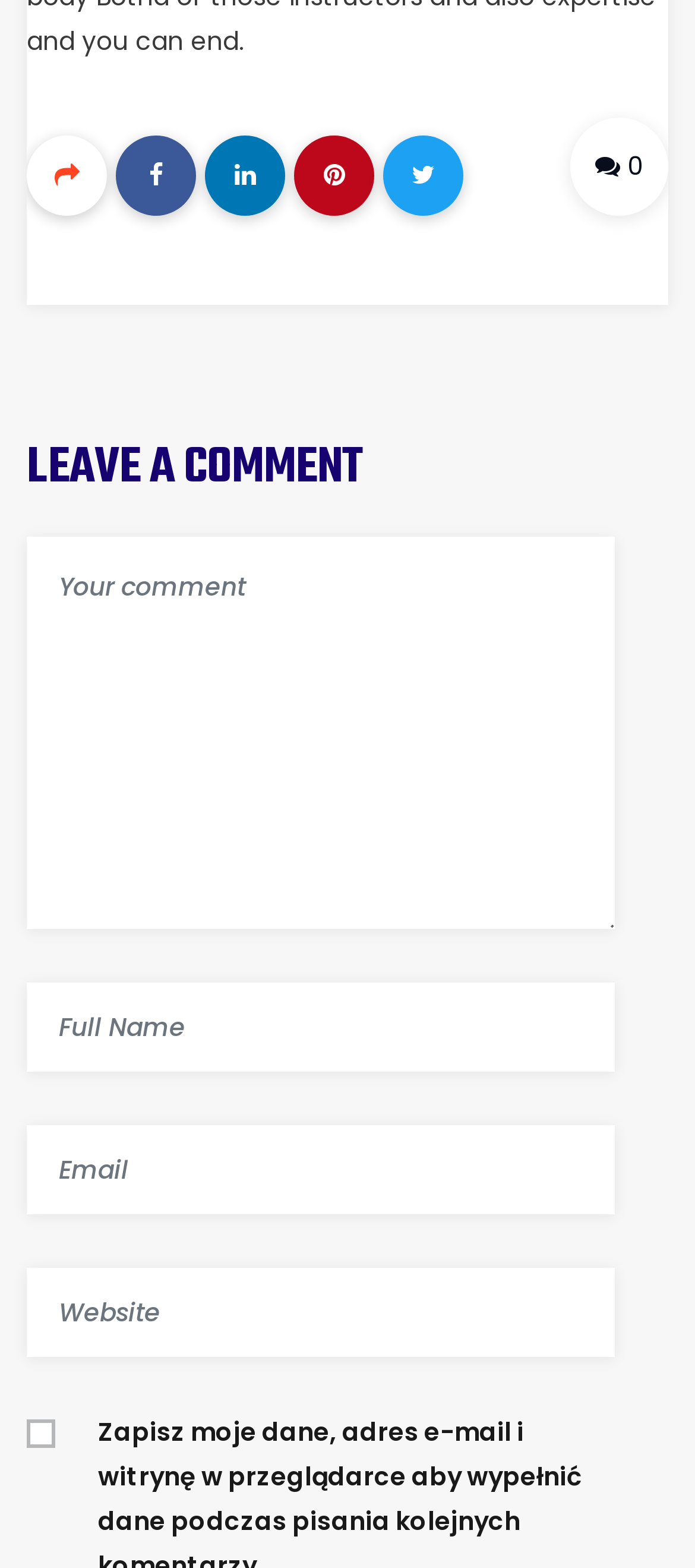Please specify the bounding box coordinates of the clickable section necessary to execute the following command: "Input your full name".

[0.038, 0.627, 0.885, 0.684]